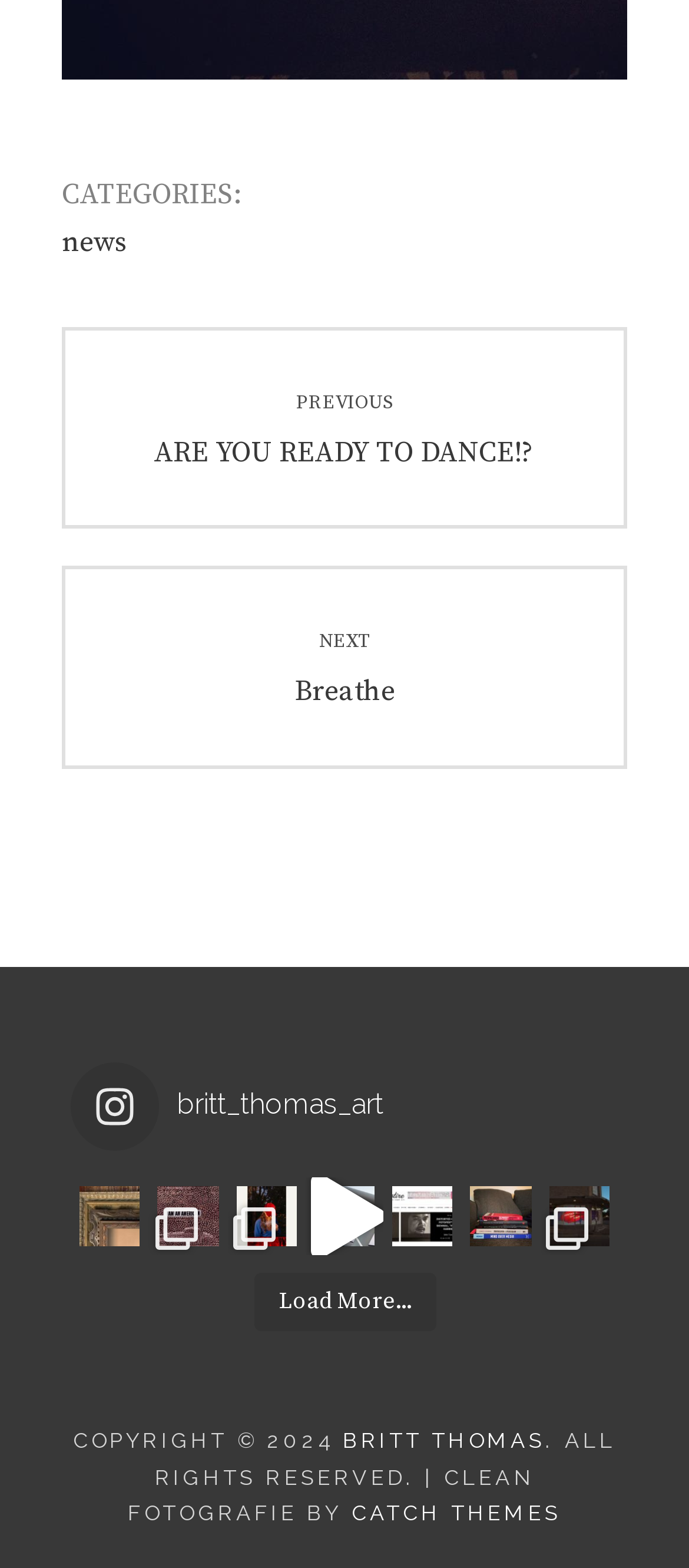Locate the bounding box coordinates of the element I should click to achieve the following instruction: "Load more posts".

[0.368, 0.812, 0.632, 0.849]